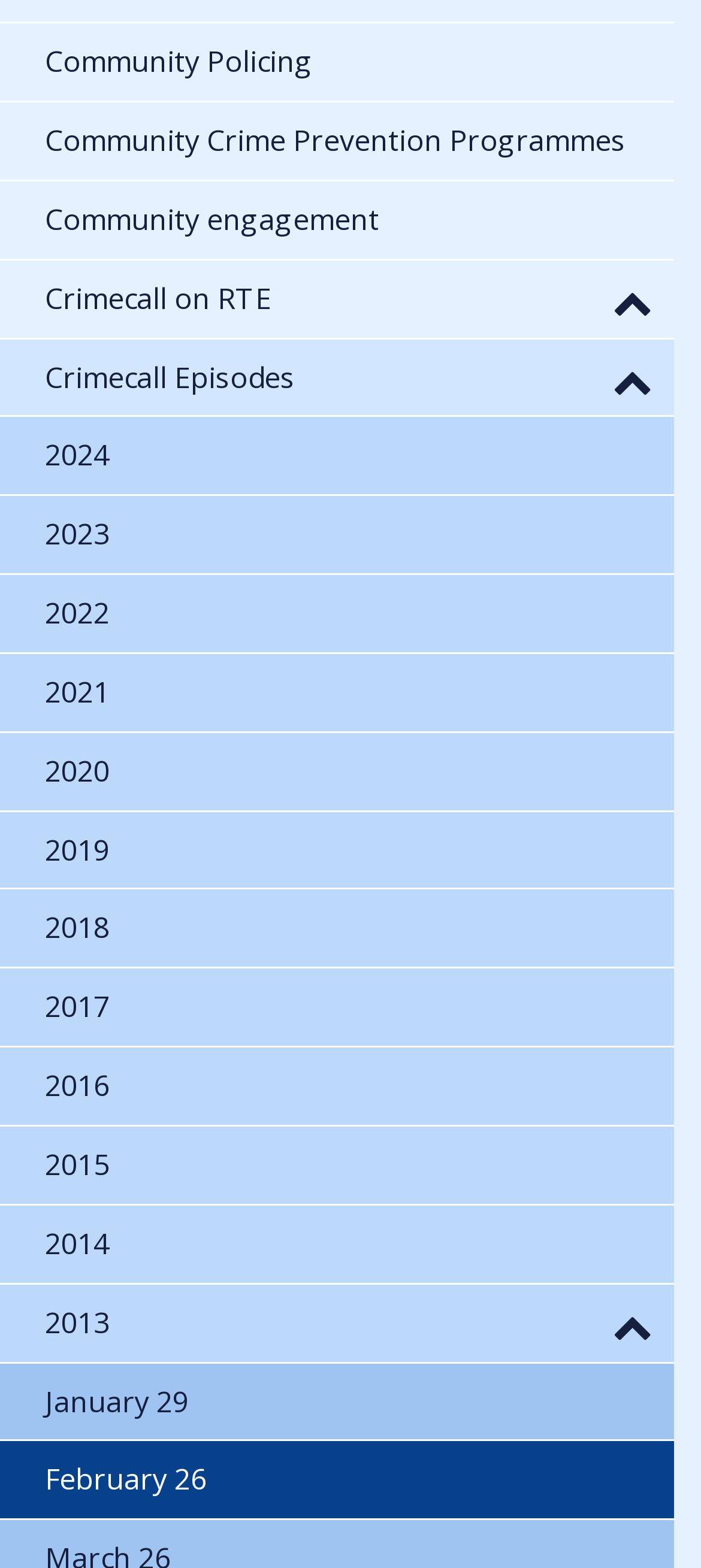Use a single word or phrase to respond to the question:
How many Crimecall episodes are listed?

1